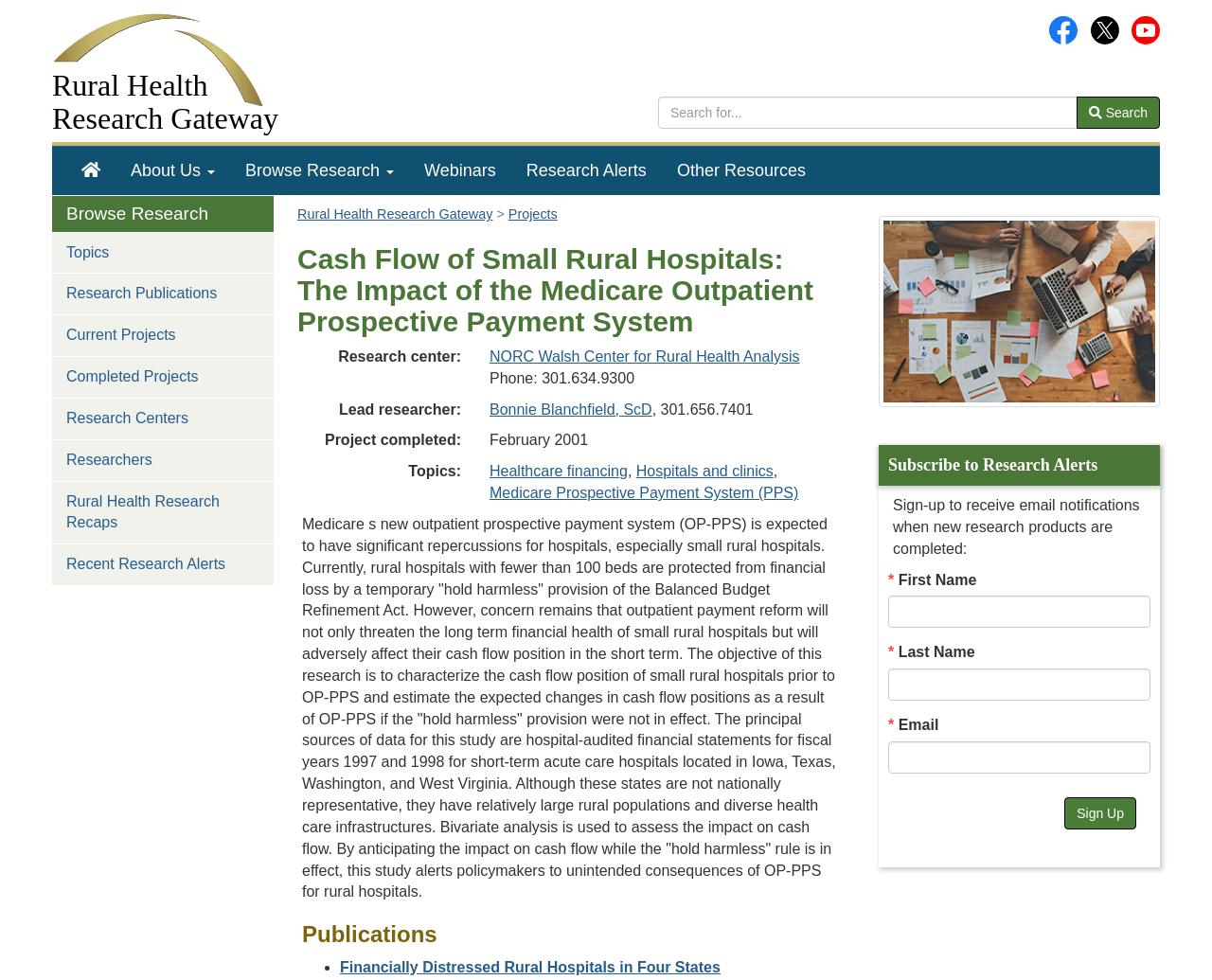Provide a brief response to the question using a single word or phrase: 
What is the purpose of the 'Sign Up' button?

To receive email notifications